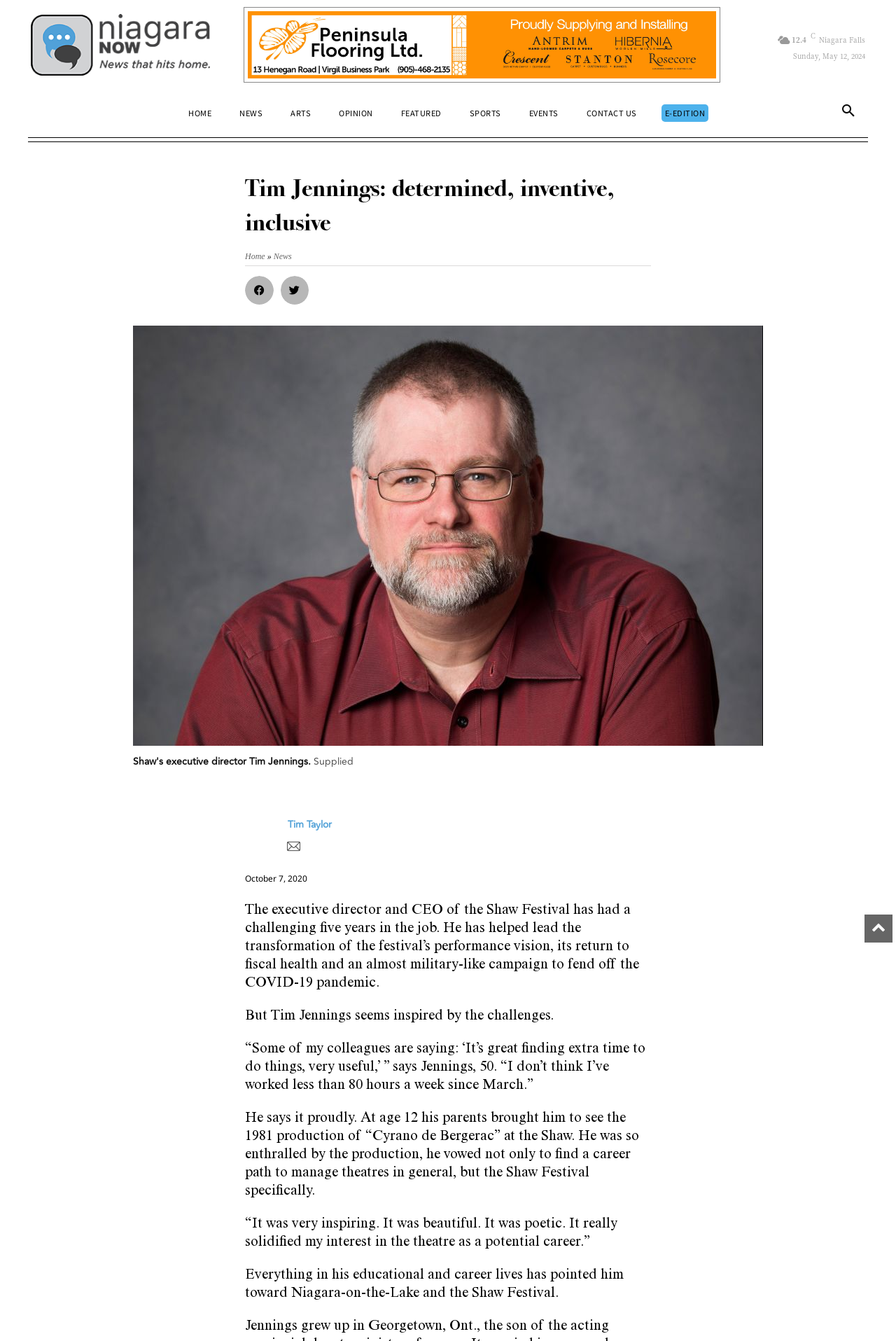Using the element description: "aria-label="Peninsula 06-07-2023"", determine the bounding box coordinates for the specified UI element. The coordinates should be four float numbers between 0 and 1, [left, top, right, bottom].

[0.277, 0.008, 0.799, 0.059]